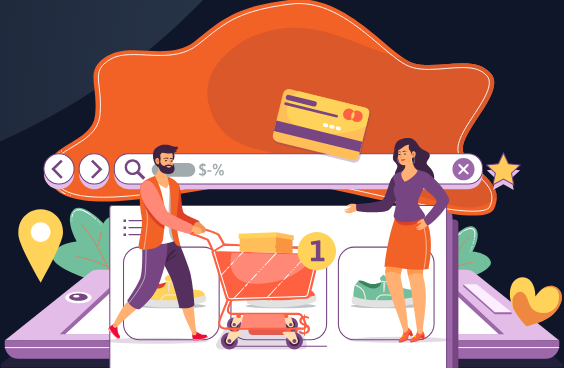What is the theme of the graphic elements?
Examine the screenshot and reply with a single word or phrase.

Lively